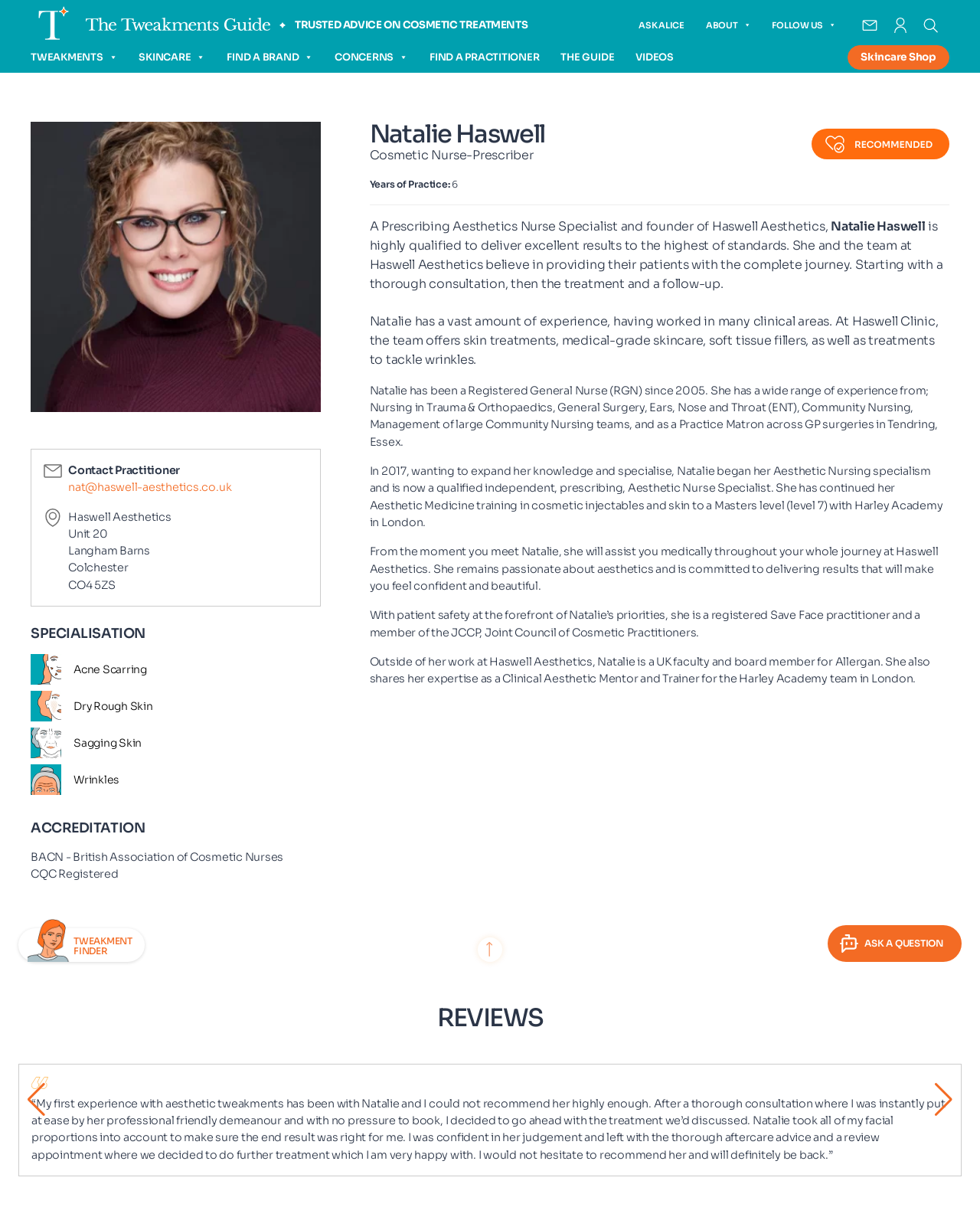What is Natalie Haswell's profession?
Examine the image and give a concise answer in one word or a short phrase.

Prescribing Aesthetics Nurse Specialist